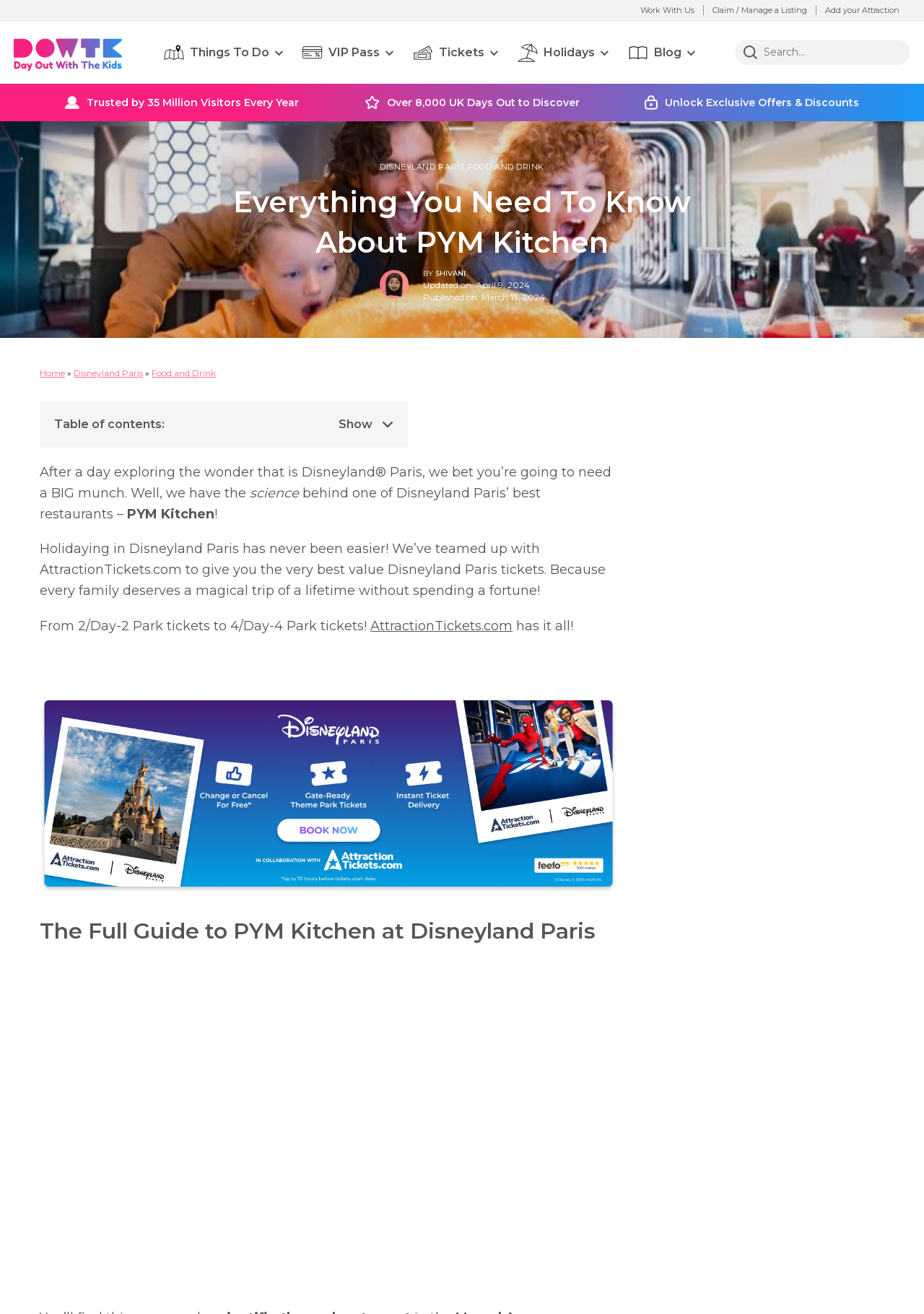What is the topic of the webpage related to?
Based on the screenshot, respond with a single word or phrase.

Food and Drink